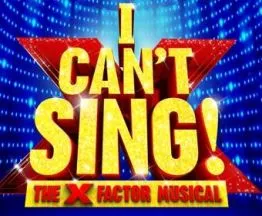Answer the question briefly using a single word or phrase: 
What issue did the preview performances of the musical face?

Technical difficulties